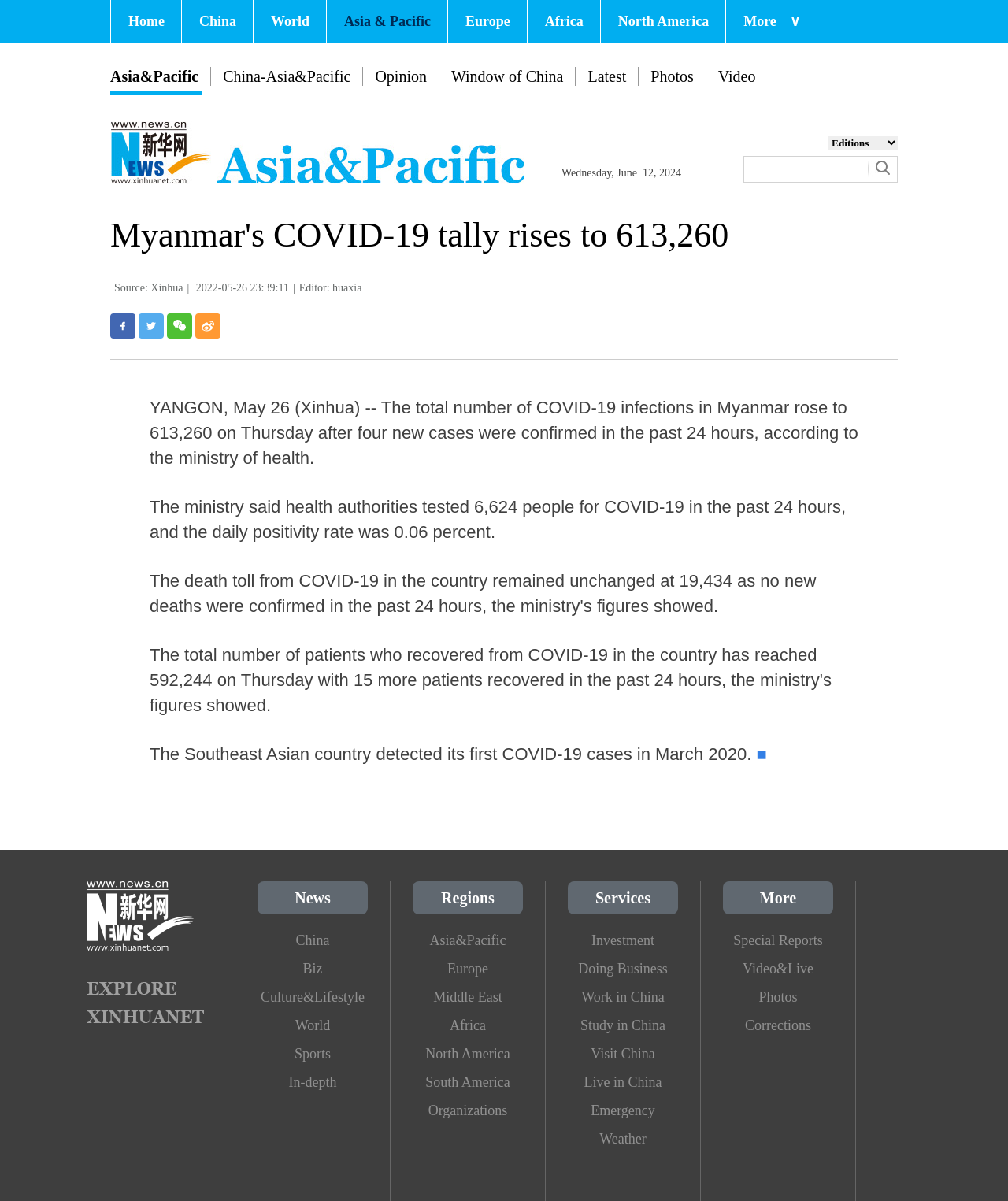Create an elaborate caption for the webpage.

This webpage appears to be a news article from Xinhua, a Chinese news agency, with the title "Myanmar's COVID-19 tally rises to 613,260". 

At the top of the page, there is a navigation menu with links to various sections, including "Home", "China", "World", "Asia & Pacific", "Europe", "Africa", "North America", and "More". Below this menu, there is a secondary navigation menu with links to "Asia&Pacific", "China-Asia&Pacific", "Opinion", "Window of China", "Latest", "Photos", and "Video".

To the left of the navigation menus, there is an image. Below the image, the date "Wednesday, June 12, 2024" is displayed. 

The main content of the webpage is the news article, which is divided into several paragraphs. The article reports on the COVID-19 situation in Myanmar, stating that the total number of infections has risen to 613,260 after four new cases were confirmed in the past 24 hours. The article also mentions the daily positivity rate and the country's COVID-19 situation since March 2020.

On the right side of the page, there is a table with a search box and a submit button. Below the table, there are links to share the article on various social media platforms, including Facebook, Twitter, WeChat, and Sina Weibo.

At the bottom of the page, there are several sections with links to other news categories, including "News", "Regions", "Services", and "More". These sections provide access to various news topics, regions, and services related to China and the world.